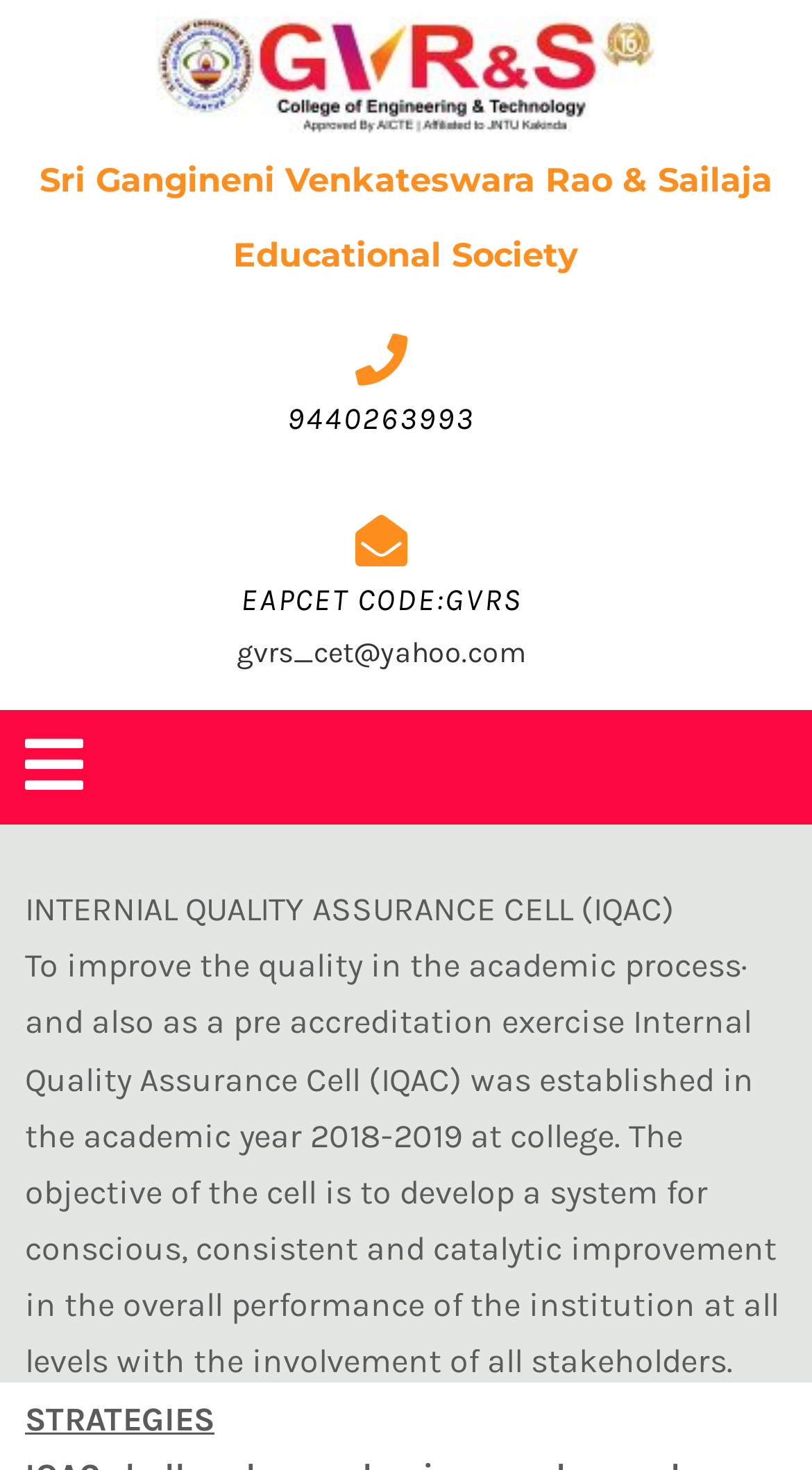What is the purpose of the Internal Quality Assurance Cell (IQAC)?
Carefully examine the image and provide a detailed answer to the question.

I found the purpose of IQAC by looking at the static text element with the bounding box coordinates [0.031, 0.643, 0.959, 0.94], which contains the text describing the objective of IQAC.